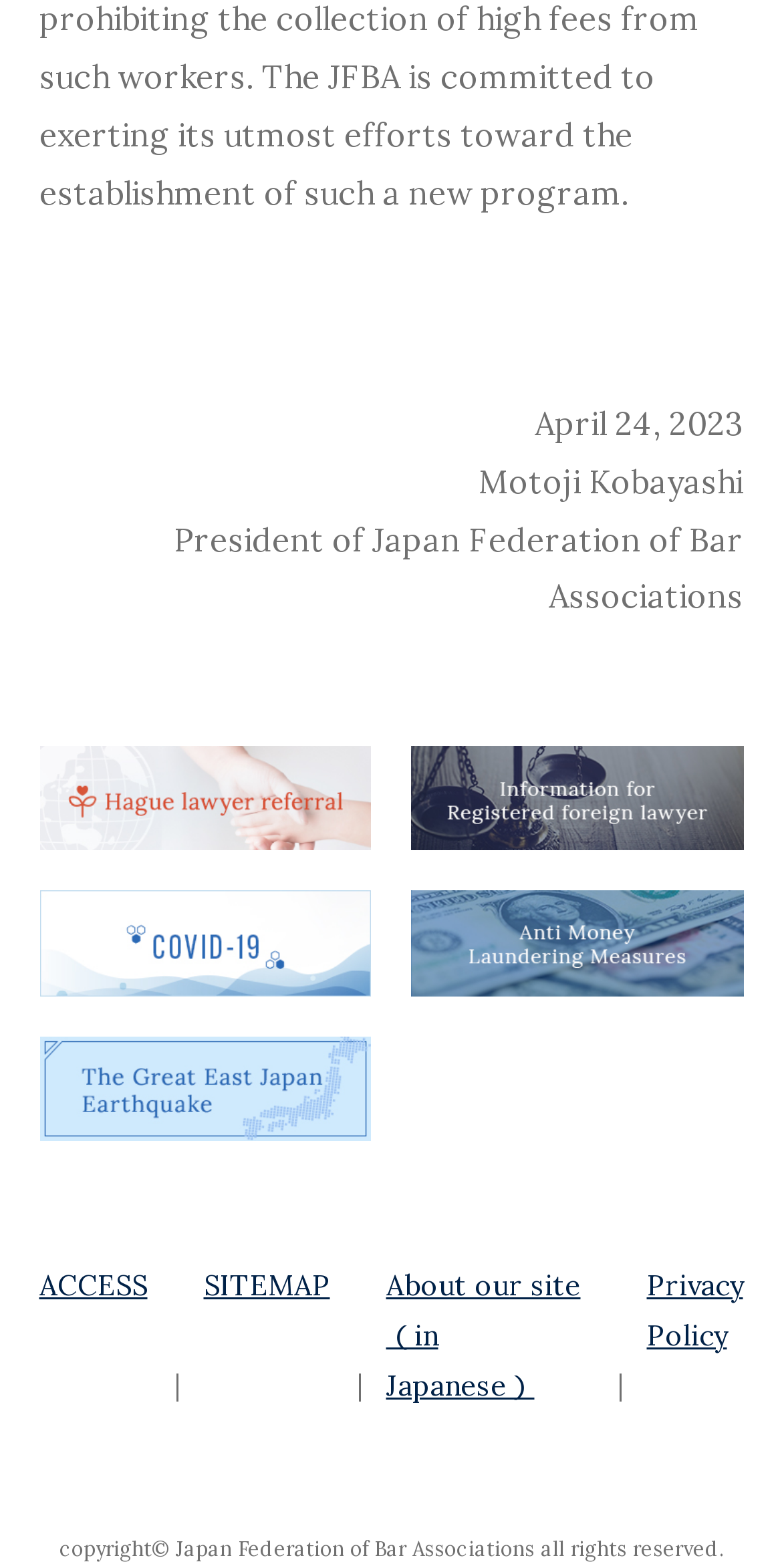What is the copyright information on the webpage?
Using the image as a reference, answer with just one word or a short phrase.

copyright Japan Federation of Bar Associations all rights reserved.